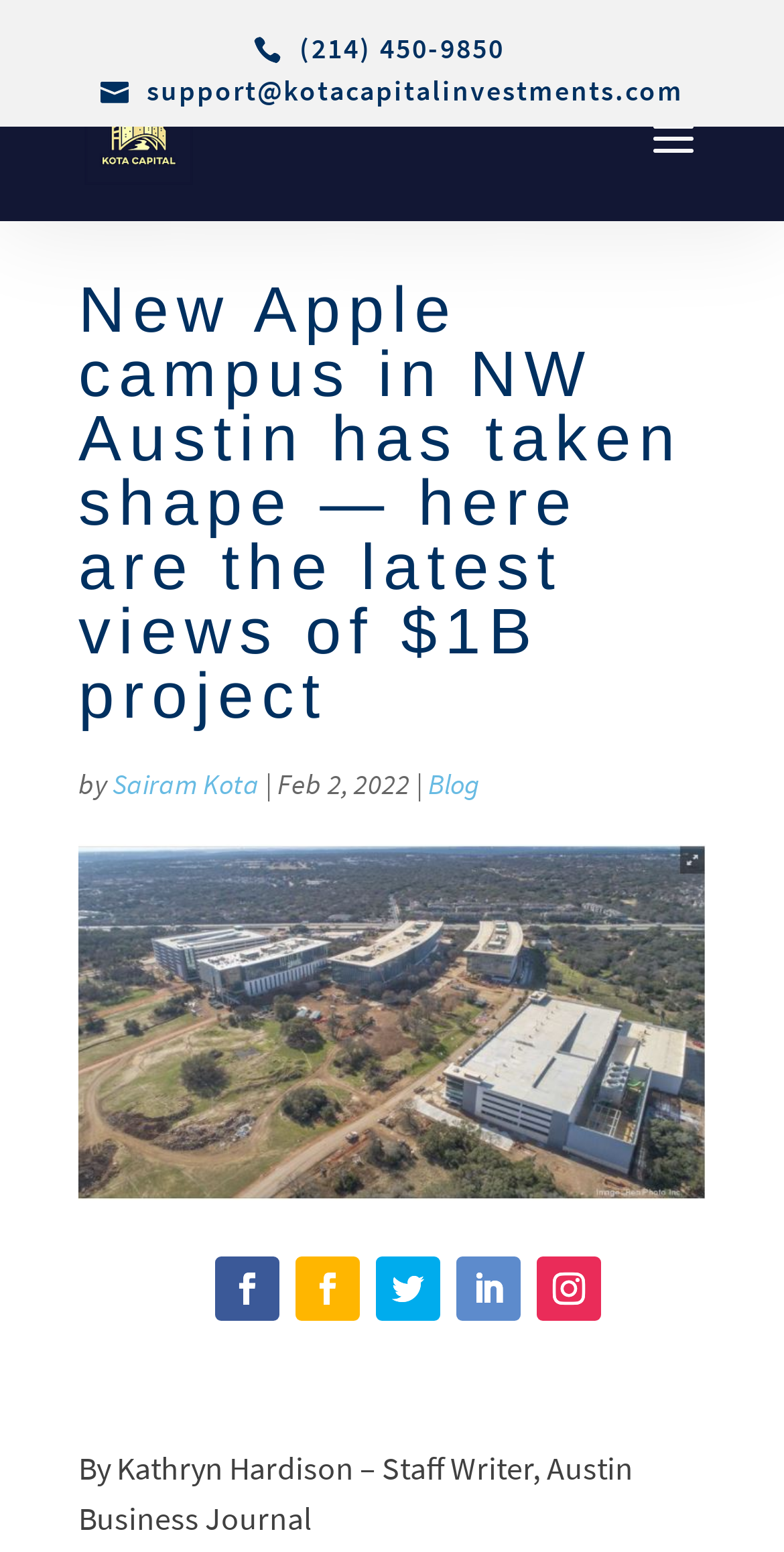Identify the bounding box coordinates of the section that should be clicked to achieve the task described: "search for something".

[0.5, 0.039, 0.9, 0.04]